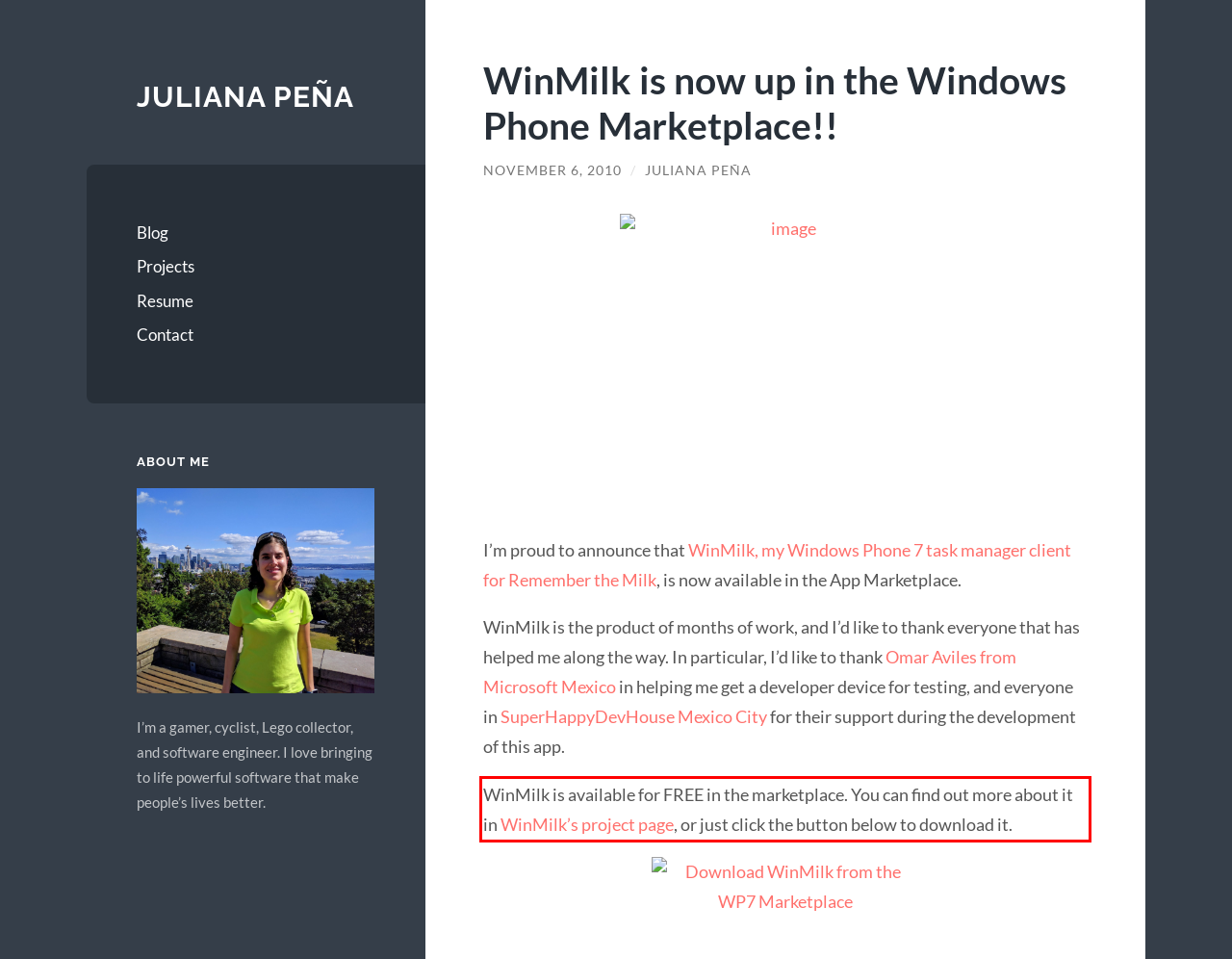You are given a screenshot with a red rectangle. Identify and extract the text within this red bounding box using OCR.

WinMilk is available for FREE in the marketplace. You can find out more about it in WinMilk’s project page, or just click the button below to download it.